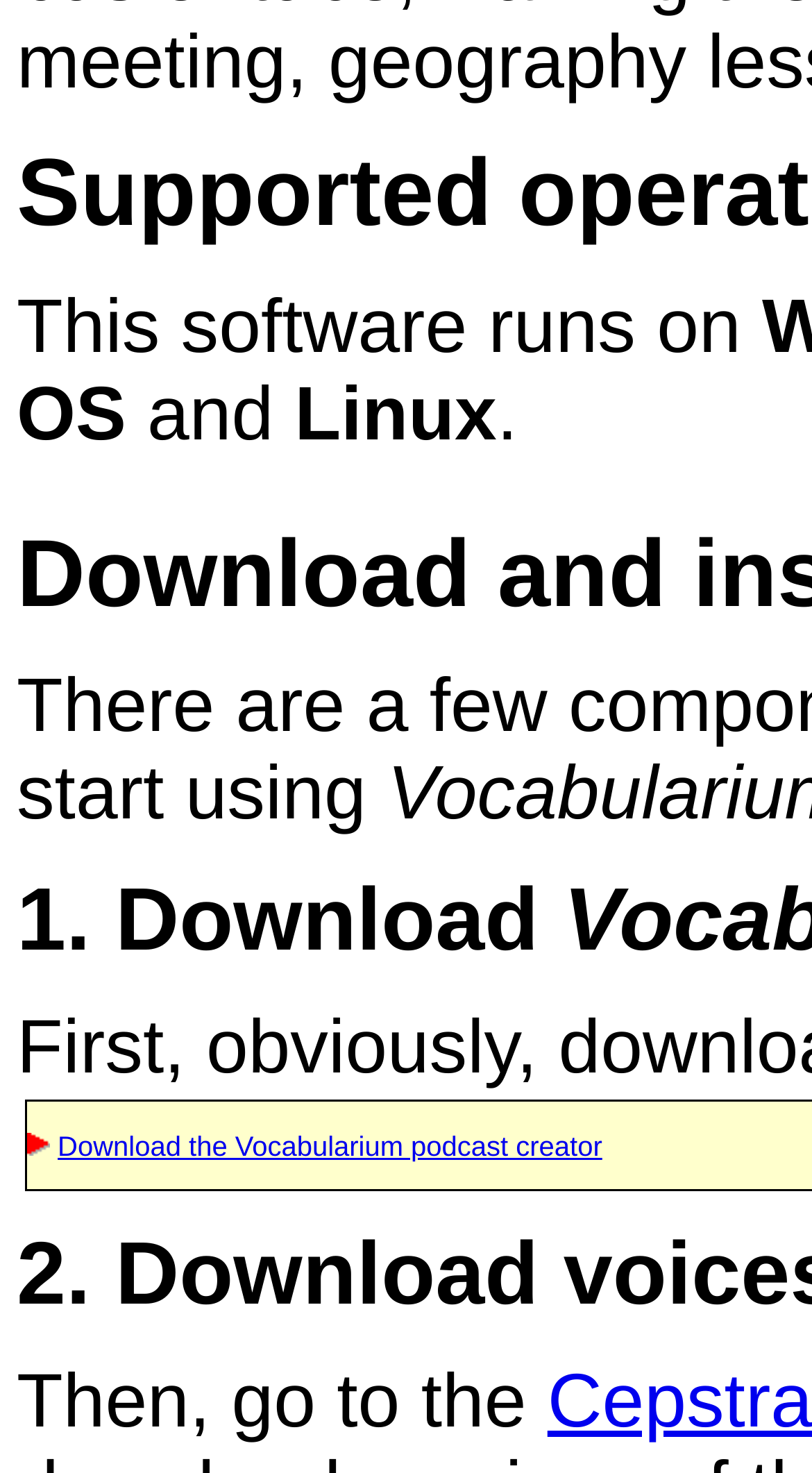How many sentences are there in the instructions?
From the image, respond using a single word or phrase.

2